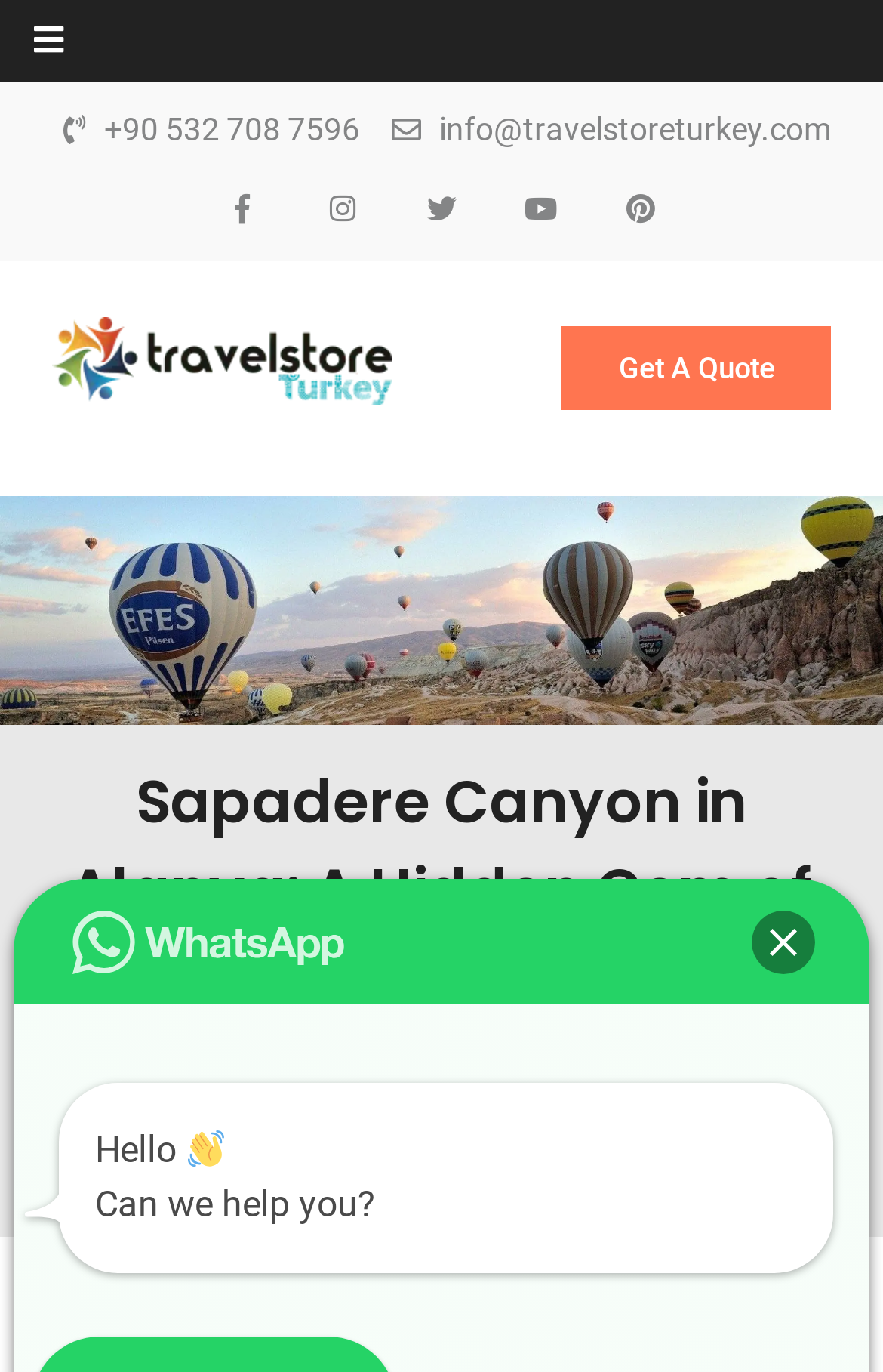Give an in-depth explanation of the webpage layout and content.

The webpage is about Sapadere Canyon in Alanya, Turkey, and appears to be a travel-related page. At the top, there is a row of social media links, including Facebook, Twitter, Instagram, and YouTube, represented by their respective icons. Next to these icons, there is a phone number and an email address.

Below the social media links, there is a logo of "Travel Store Turkey" with a link to the website's homepage. To the right of the logo, there is a "Get A Quote" button.

The main heading of the page reads "Sapadere Canyon in Alanya: A Hidden Gem of Natural Beauty". Below the heading, there is a breadcrumb navigation menu with links to "Home" and "Destinations".

On the right side of the page, there is a WhatsApp icon and a "Close" button. Further down, there is a greeting message that says "Hello" with a waving hand emoji, followed by a question "Can we help you?".

The overall layout of the page suggests that it is a travel website, possibly offering tours or travel services related to Sapadere Canyon in Alanya, Turkey.